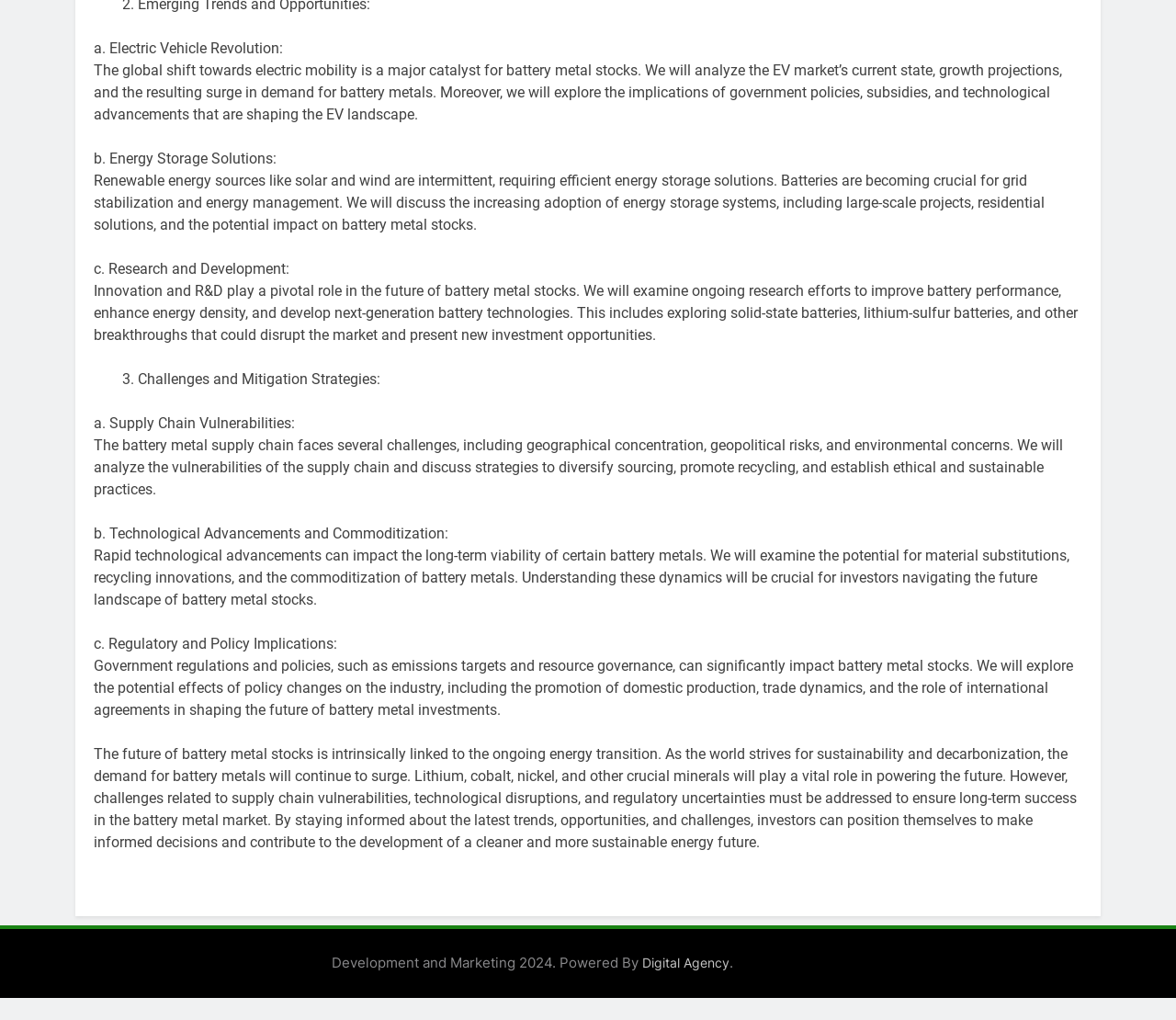What is the purpose of the webpage?
Please give a detailed and elaborate answer to the question based on the image.

The webpage appears to be an informative article or report that aims to educate investors about the battery metal market, its trends, opportunities, and challenges, in order to help them make informed investment decisions.